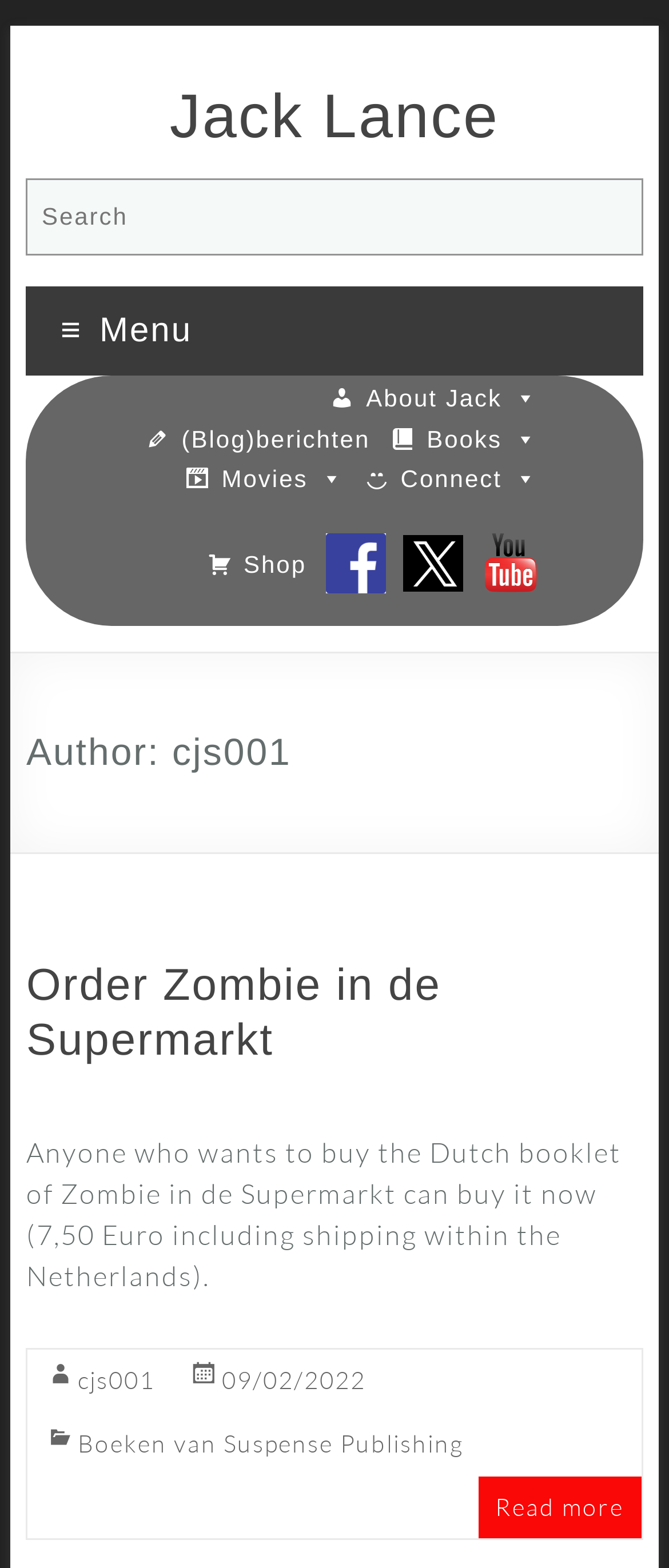Answer the question briefly using a single word or phrase: 
What is the date of the latest article?

09/02/2022